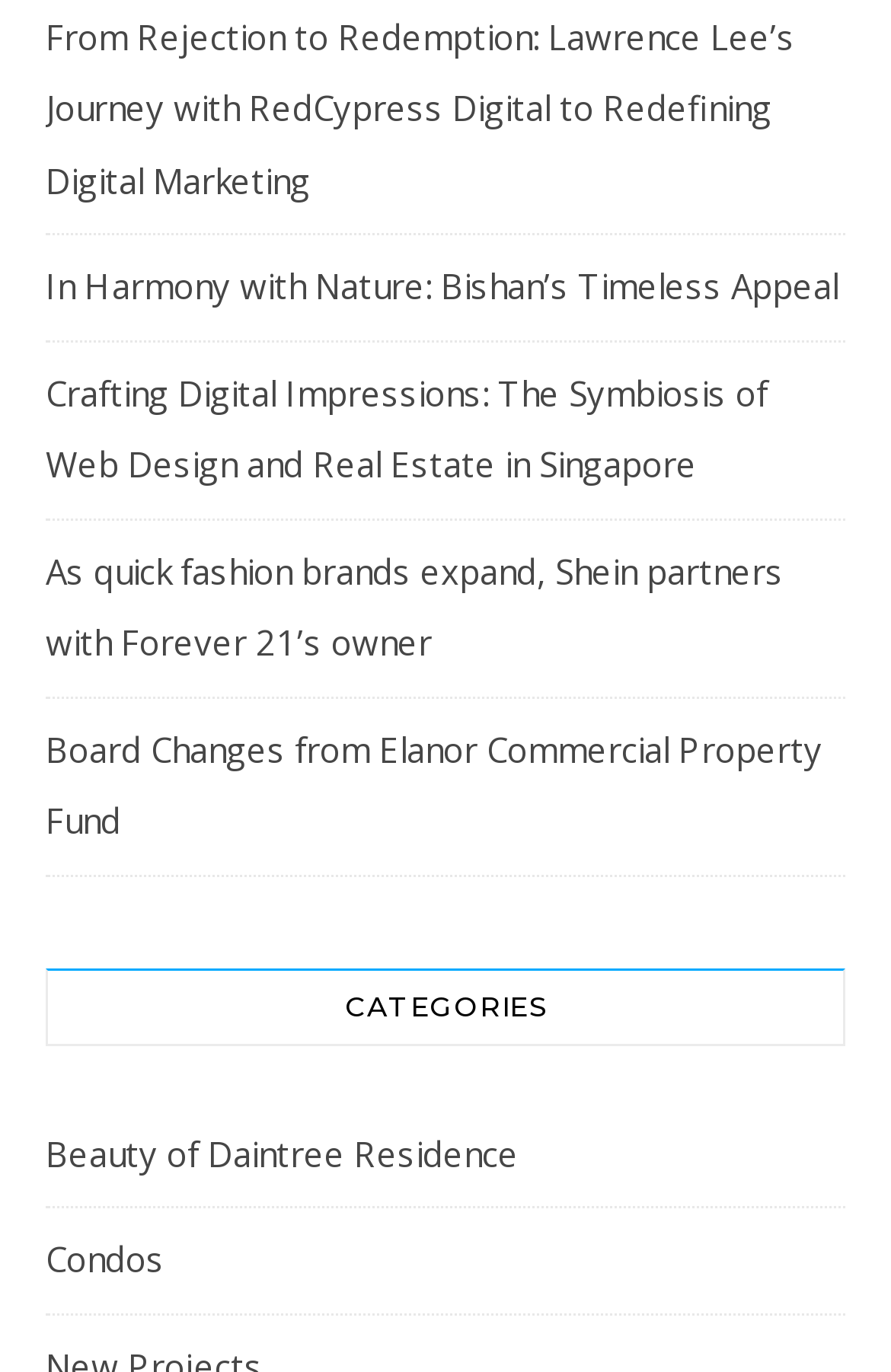What is above the 'CATEGORIES' heading?
From the image, respond with a single word or phrase.

Links